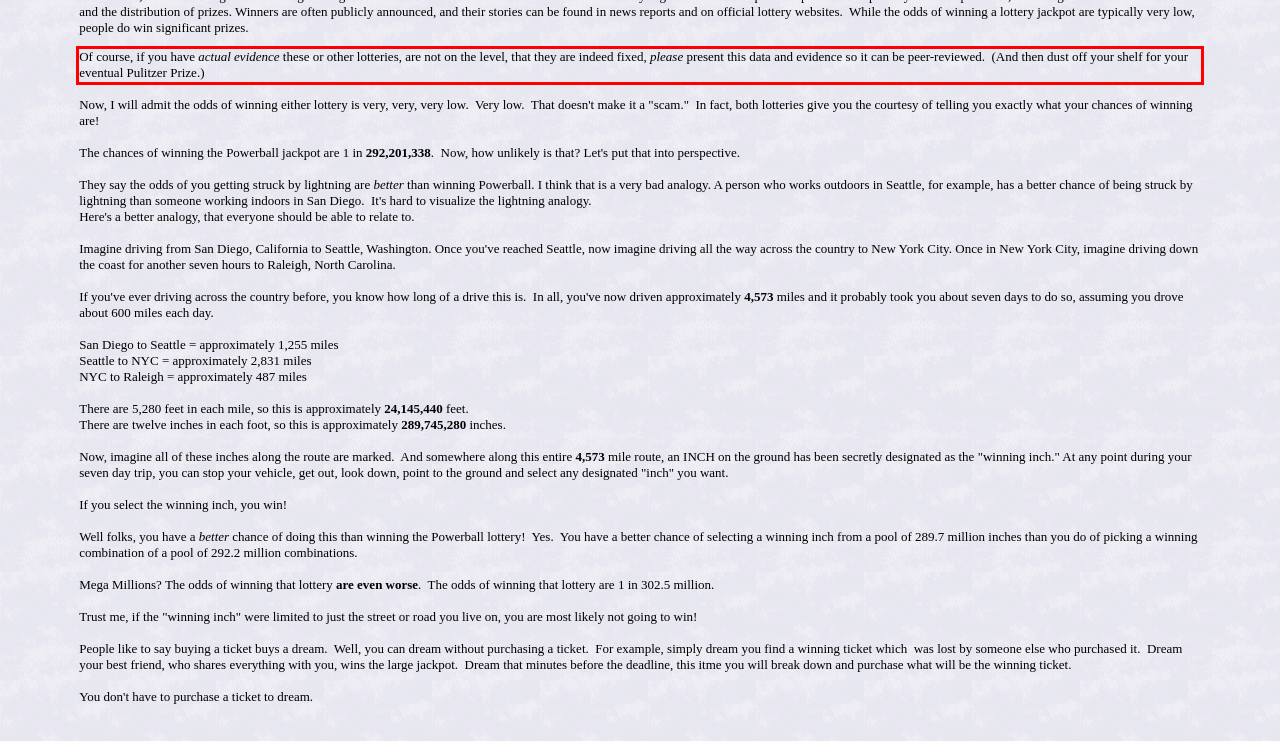Given a screenshot of a webpage containing a red bounding box, perform OCR on the text within this red bounding box and provide the text content.

Of course, if you have actual evidence these or other lotteries, are not on the level, that they are indeed fixed, please present this data and evidence so it can be peer-reviewed. (And then dust off your shelf for your eventual Pulitzer Prize.)